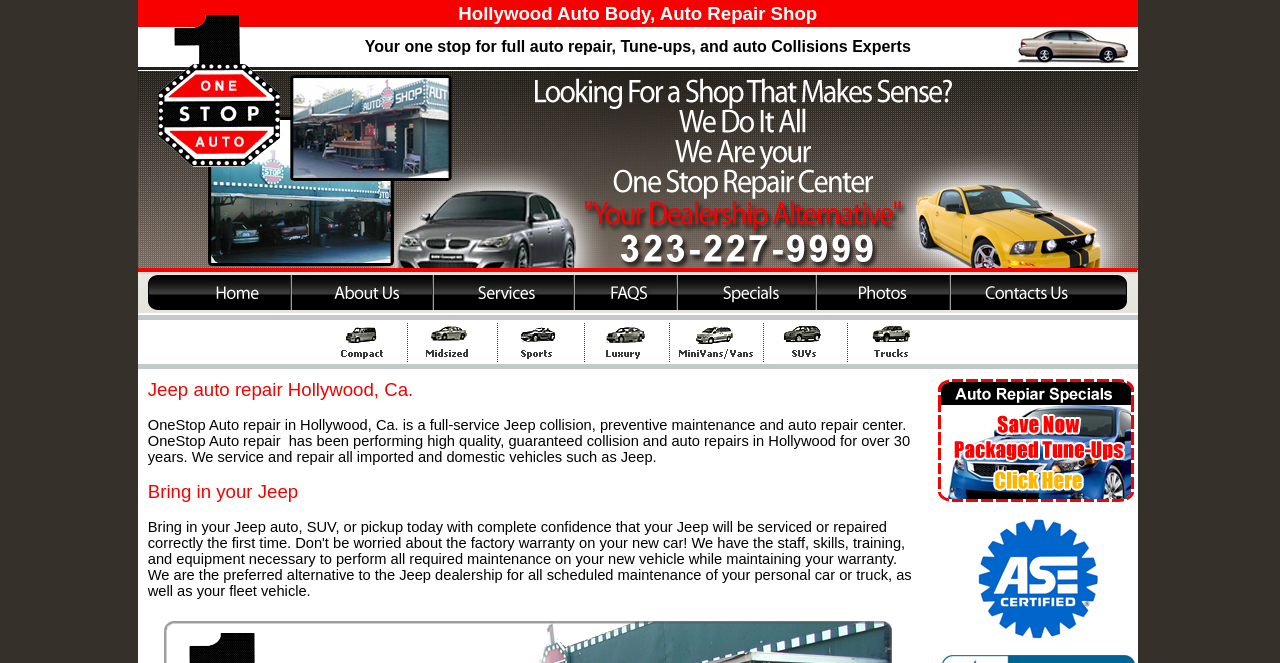What is the location of OneStop Auto Repair?
Analyze the image and deliver a detailed answer to the question.

The location of OneStop Auto Repair is clearly stated in the webpage as Hollywood, CA. This information is present in the layout table rows and cells, and is also mentioned in the meta description.